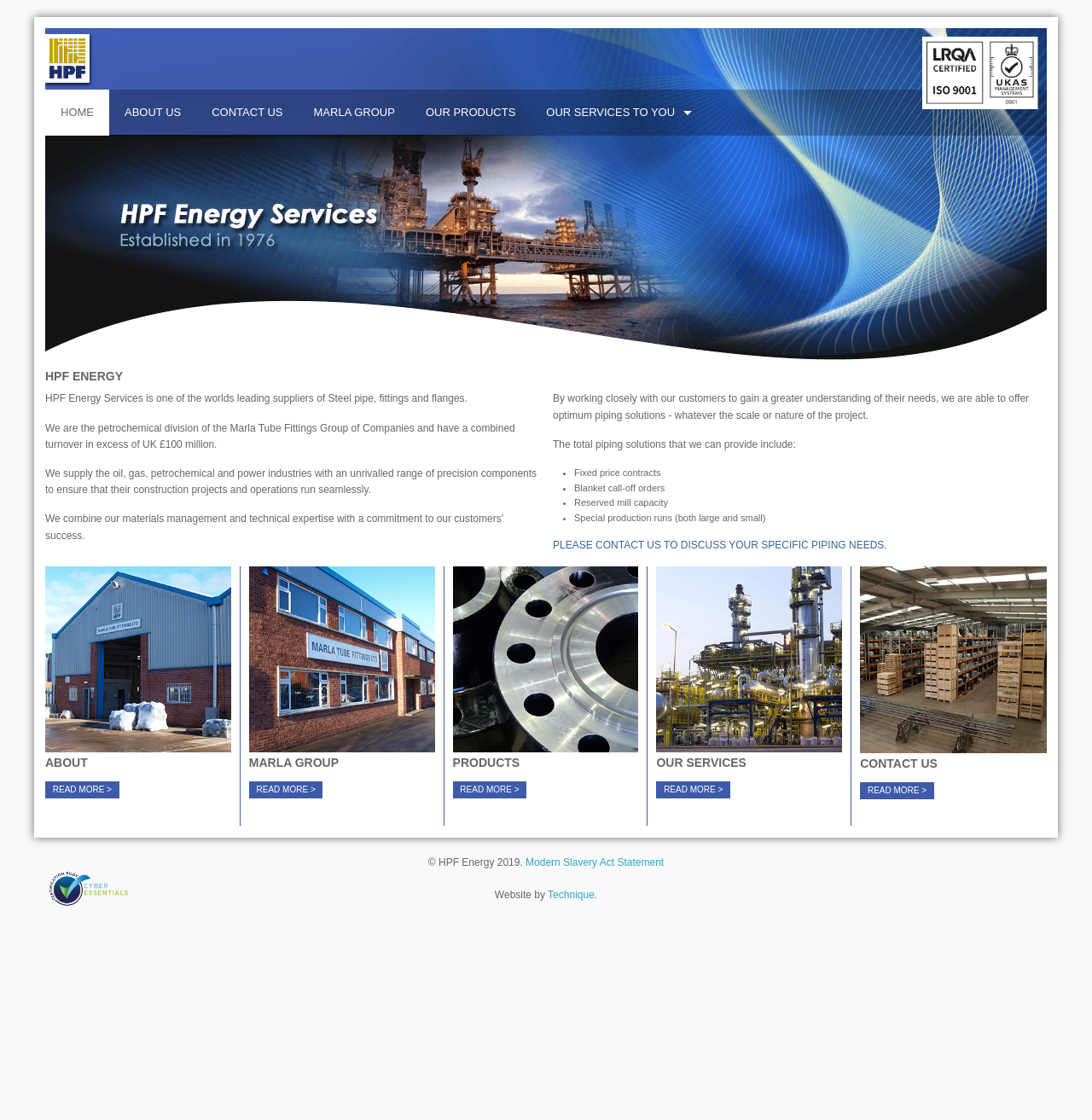Give a succinct answer to this question in a single word or phrase: 
What is the name of the company?

HPF Energy